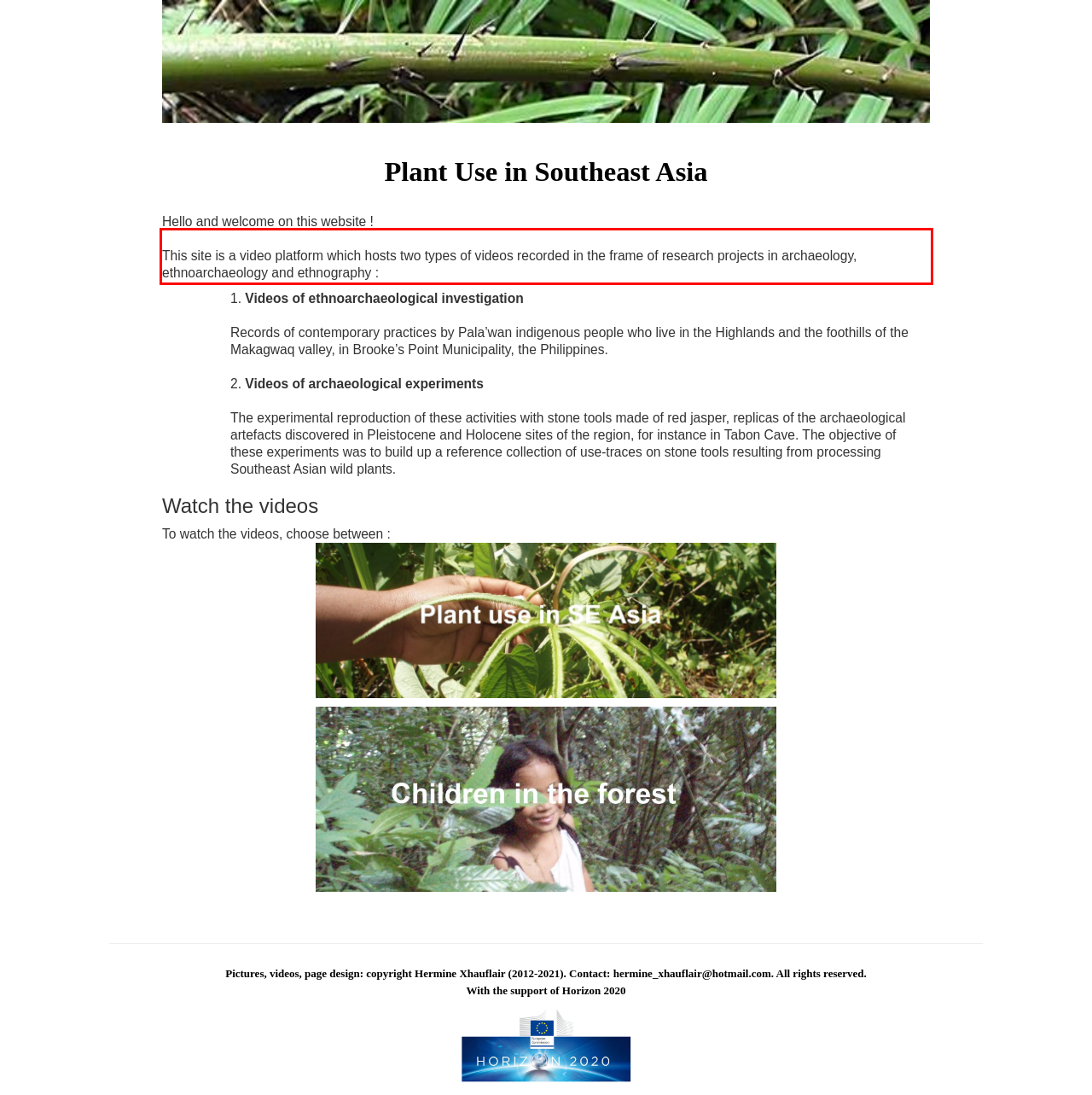From the screenshot of the webpage, locate the red bounding box and extract the text contained within that area.

This site is a video platform which hosts two types of videos recorded in the frame of research projects in archaeology, ethnoarchaeology and ethnography :